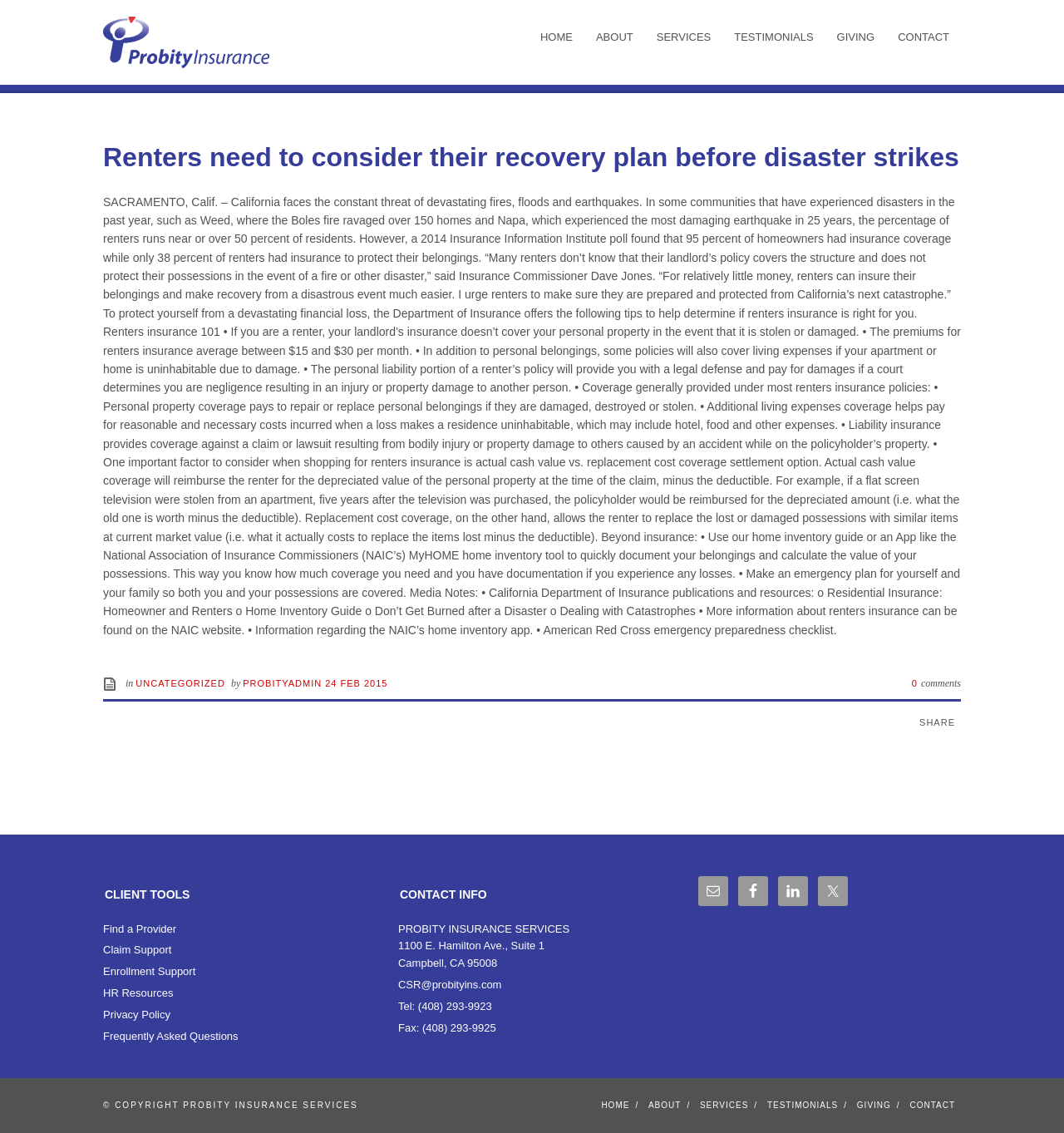Give a concise answer using one word or a phrase to the following question:
What is the name of the insurance company?

Probity Insurance Services